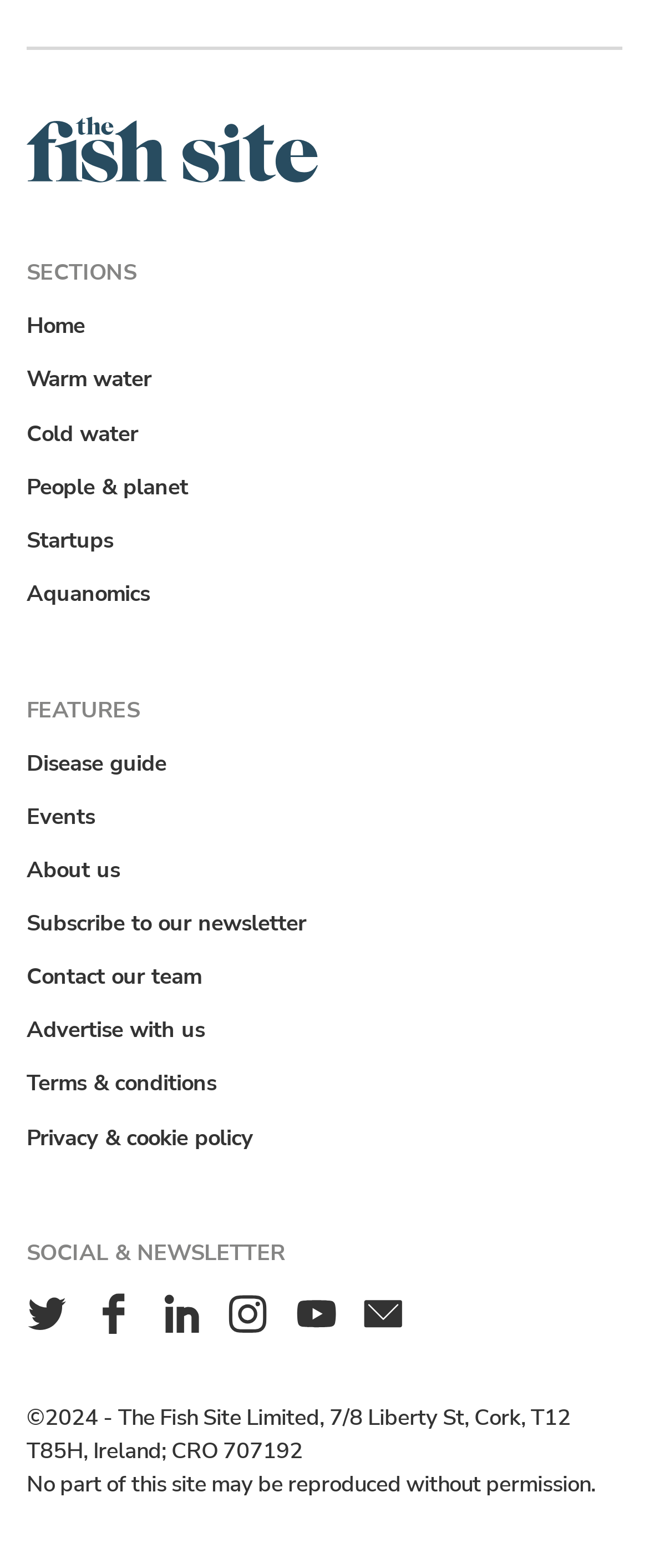What are the main sections of the website?
Based on the visual content, answer with a single word or a brief phrase.

Home, Warm water, Cold water, etc.